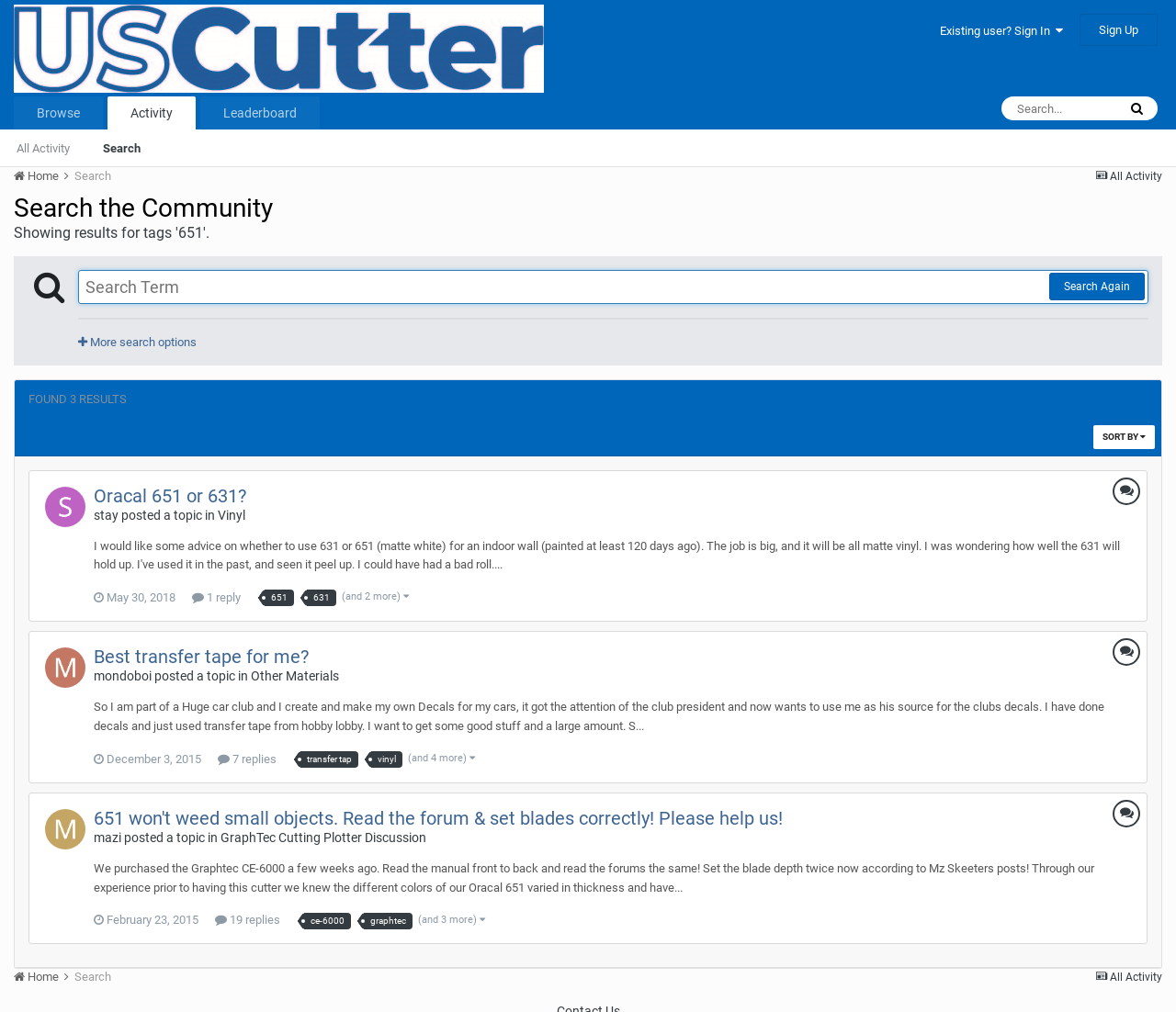How many search results are displayed?
Provide a detailed and extensive answer to the question.

The webpage displays three search results, each with a topic title, author, and other relevant information.